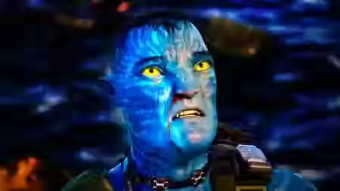Use the details in the image to answer the question thoroughly: 
What is the color of the character's eyes?

The character's striking yellow eyes are a notable feature in the image, adding to the overall otherworldly appearance of the Na'vi.